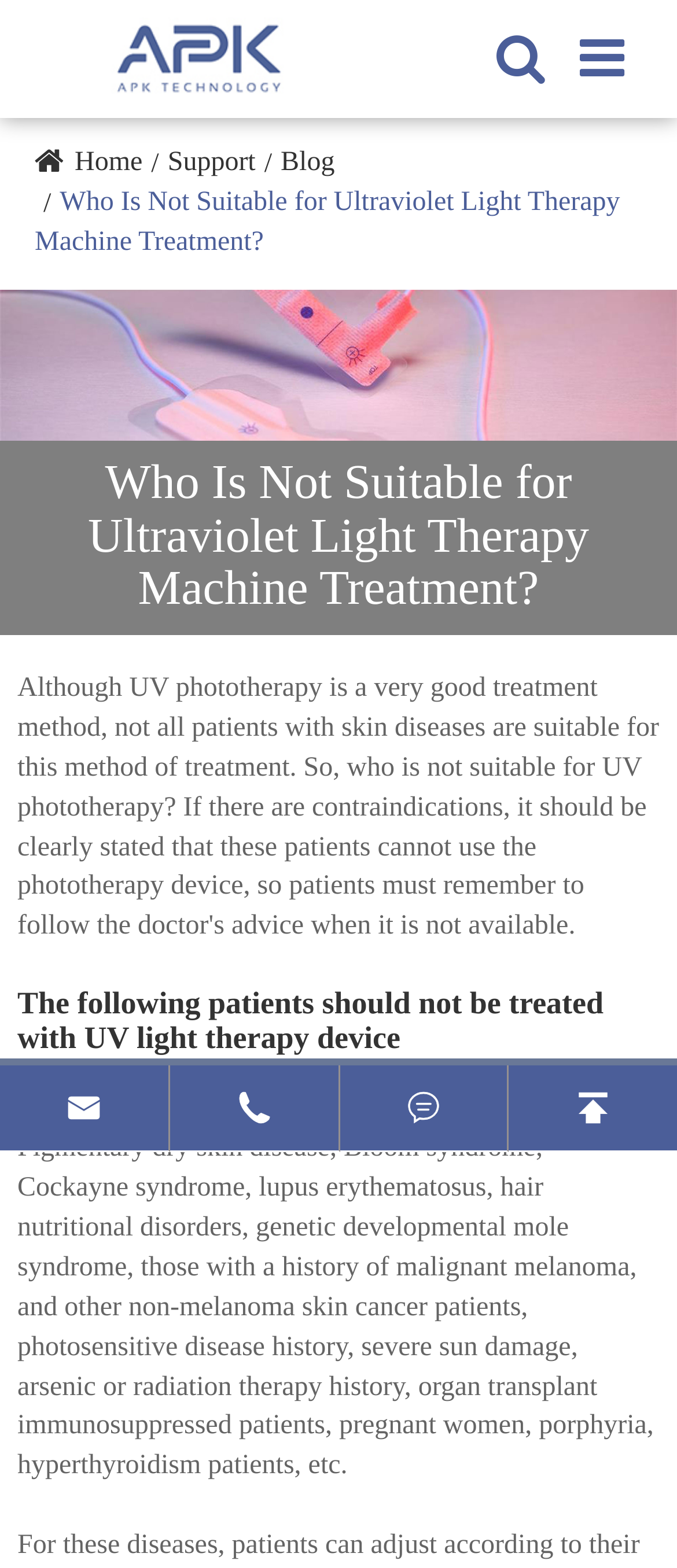Summarize the webpage with intricate details.

The webpage is about Ultraviolet Light Therapy Machine Treatment, specifically discussing who is not suitable for this treatment method. 

At the top left corner, there is a logo of APK Technology Co., Ltd., which is also a link. Next to it, there are four links: Home, Support, Blog, and the current page title "Who Is Not Suitable for Ultraviolet Light Therapy Machine Treatment?".

Below the top navigation bar, there is a large heading that repeats the page title. Underneath, there is another heading that says "The following patients should not be treated with UV light therapy device". 

Following this heading, there is a long paragraph of text that lists various conditions and diseases that make patients unsuitable for UV light therapy, including pigmentary dry skin disease, lupus erythematosus, and pregnant women, among others.

At the bottom of the page, there are four social media links, represented by icons, and two phone numbers.